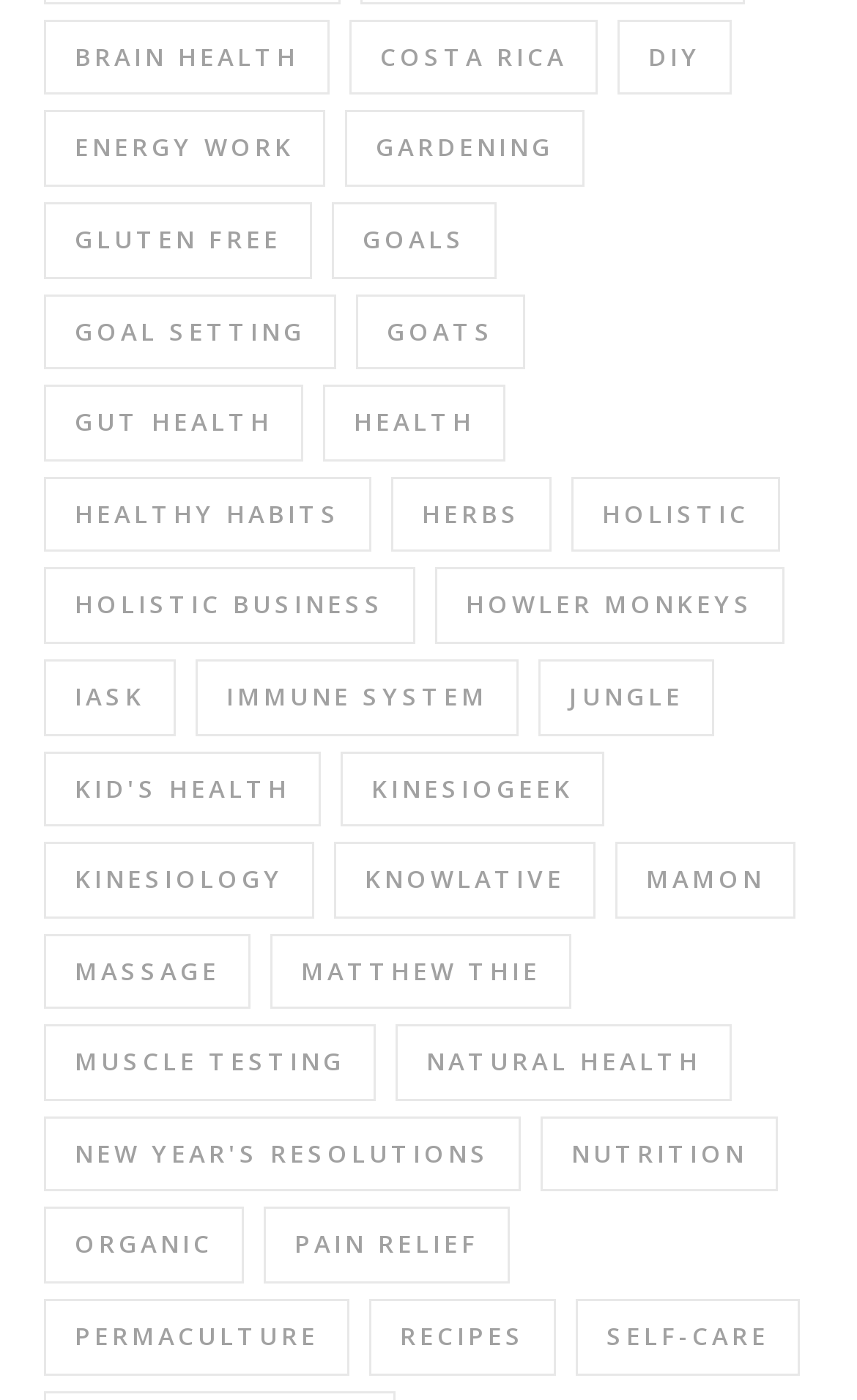Respond with a single word or phrase:
How many links are related to health?

At least 5